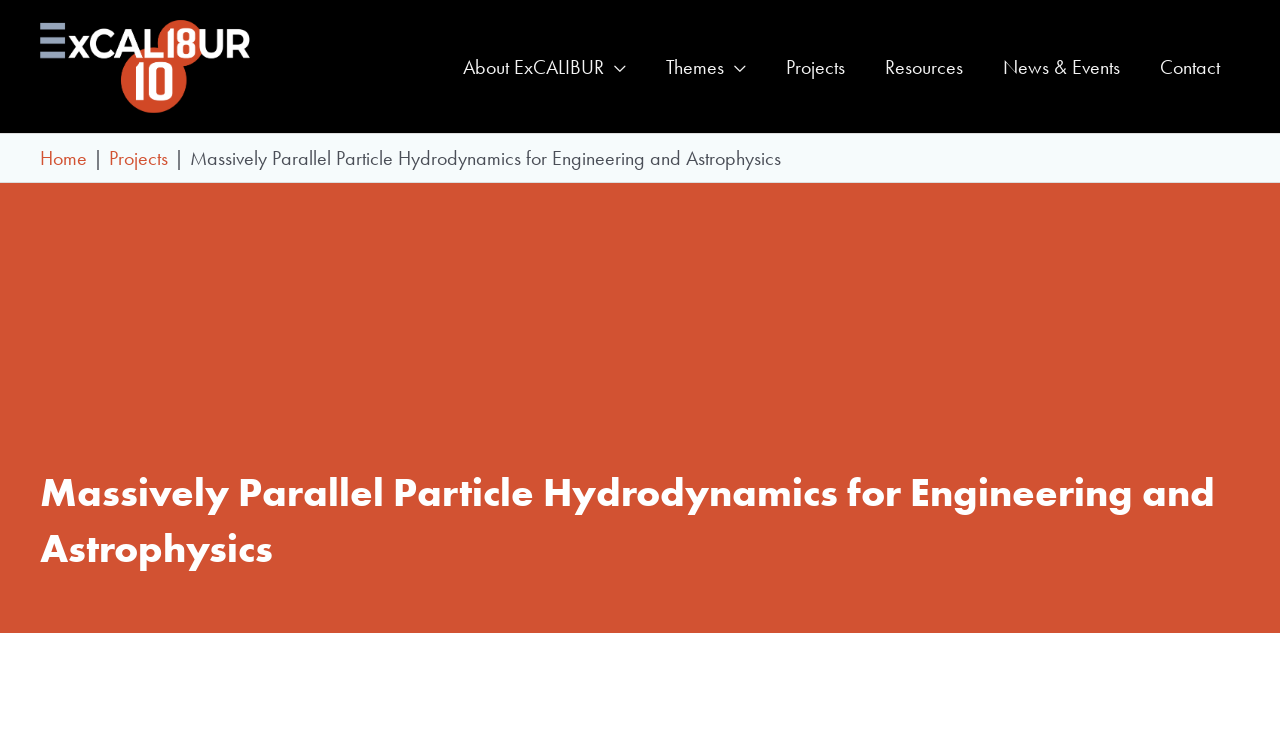How many main navigation links are there?
Provide a short answer using one word or a brief phrase based on the image.

5